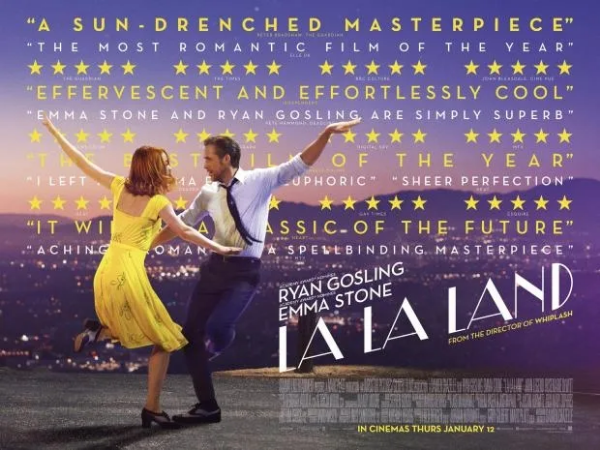Please give a short response to the question using one word or a phrase:
What is the film described as by critics?

A sun-drenched masterpiece